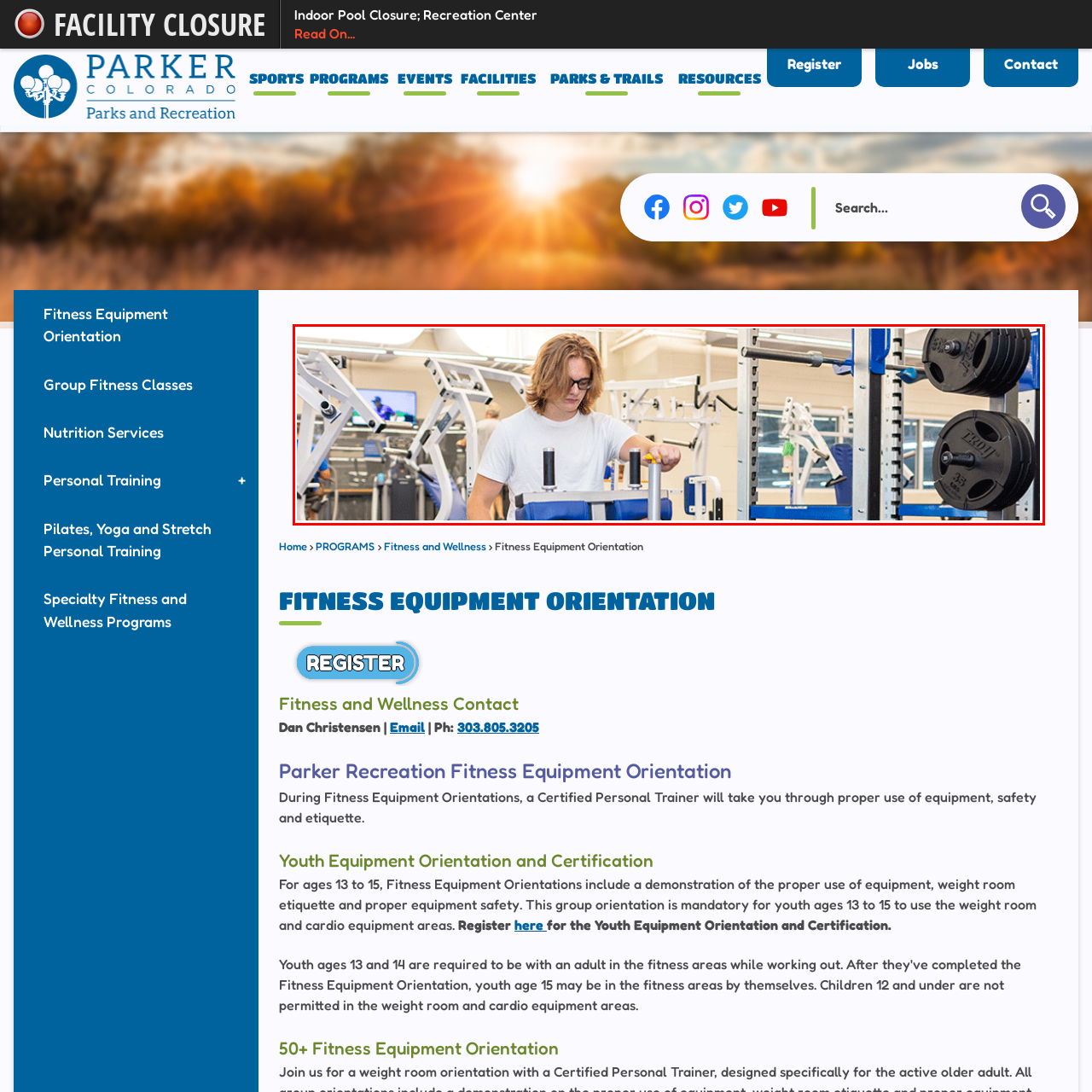Offer an in-depth description of the scene contained in the red rectangle.

The image captures a young individual, dressed in a white t-shirt, engaged in a fitness session within a well-equipped gym. He is focused on adjusting the settings of a fitness machine, demonstrating an active approach to exercise. In the background, various gym equipment is visible, including weight plates and exercise machines, indicative of a space designed for effective personal training and fitness orientation. The environment is bright and modern, with light streaming in from large windows, creating an inviting atmosphere for gym-goers. This scene reflects the essence of fitness education and the importance of proper equipment usage, underscoring the role of certified personal trainers in guiding newcomers through their fitness journeys.